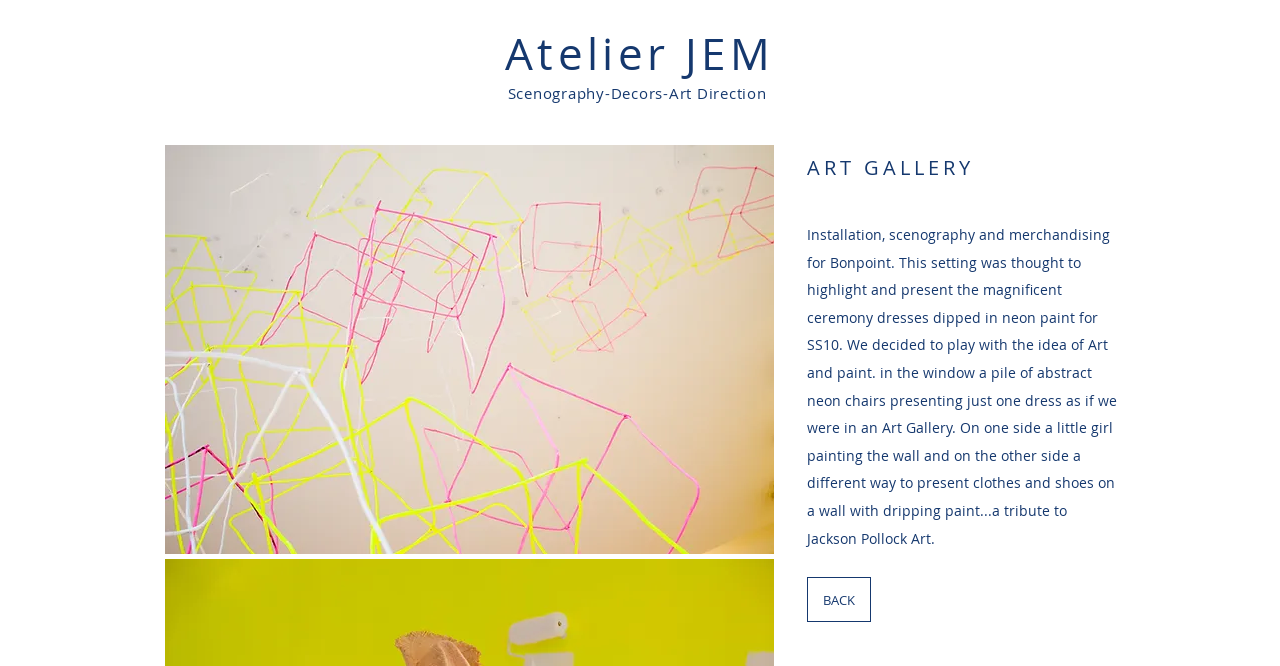What is the name of the artist referenced in the installation?
Refer to the image and provide a concise answer in one word or phrase.

Jackson Pollock